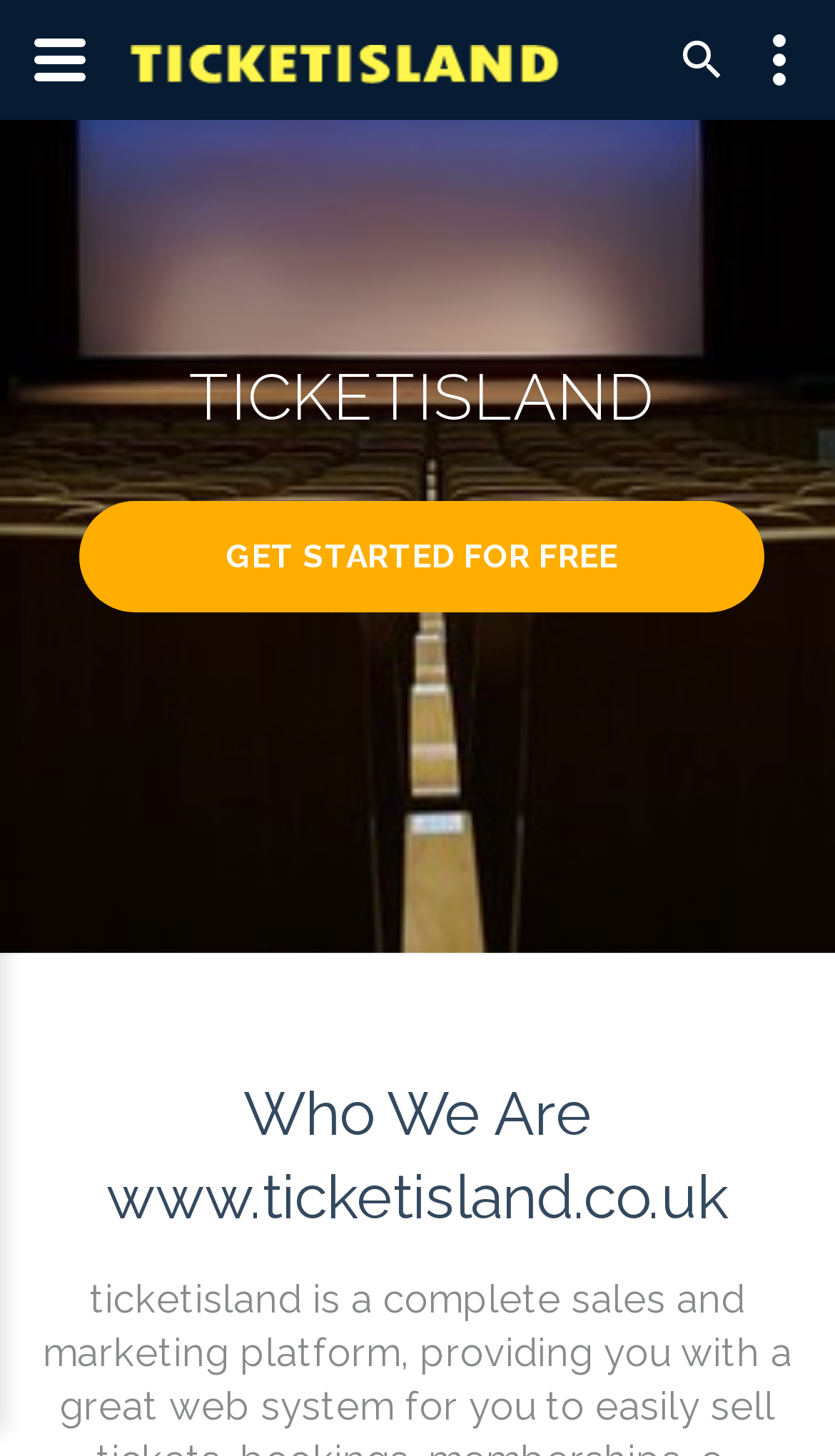What is the icon on the top-right button?
Refer to the image and provide a one-word or short phrase answer.

ue8b6